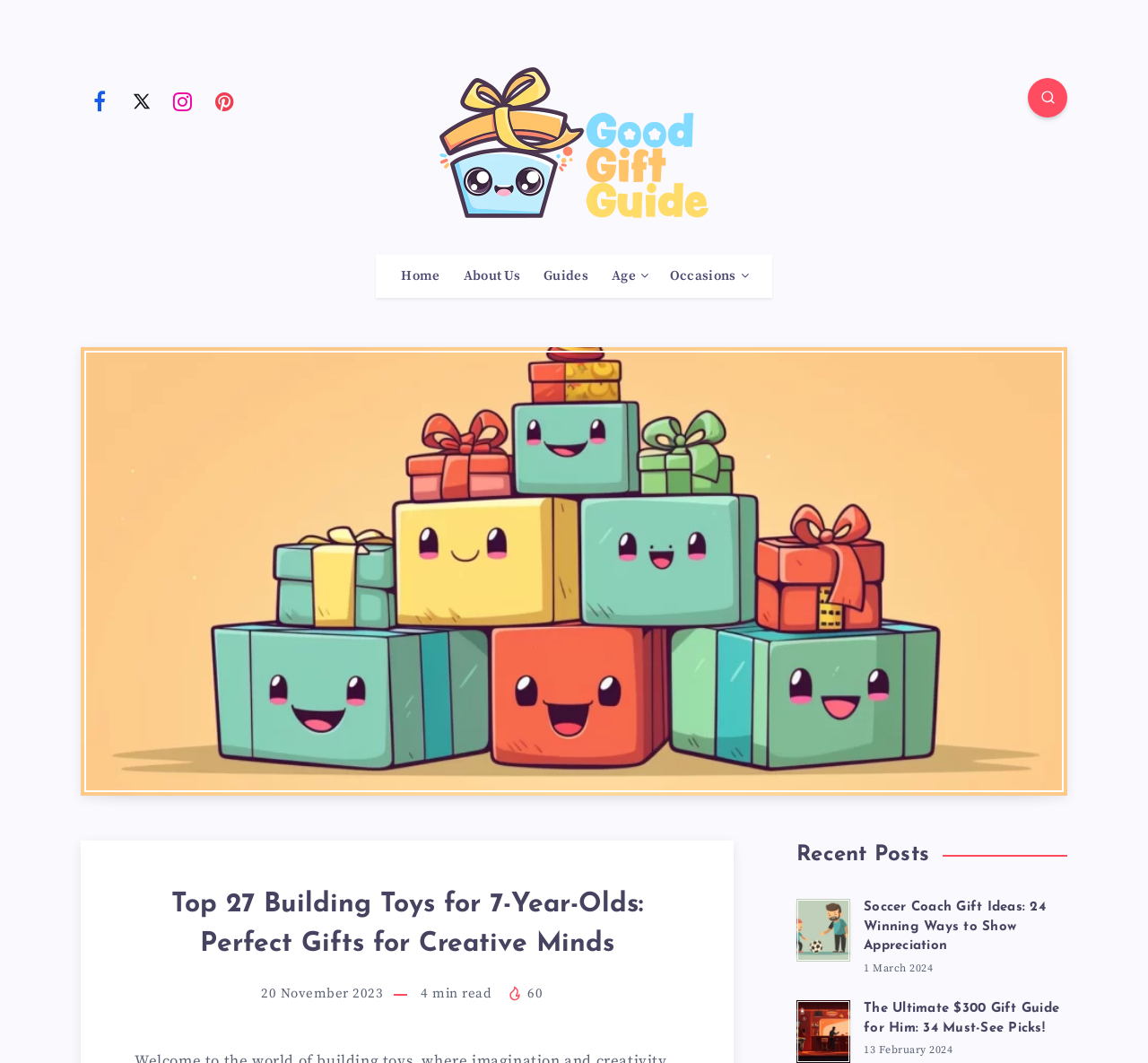Identify the bounding box for the UI element that is described as follows: "parent_node: HomeAbout UsGuidesAgeOccasions aria-label="Search"".

[0.895, 0.073, 0.93, 0.111]